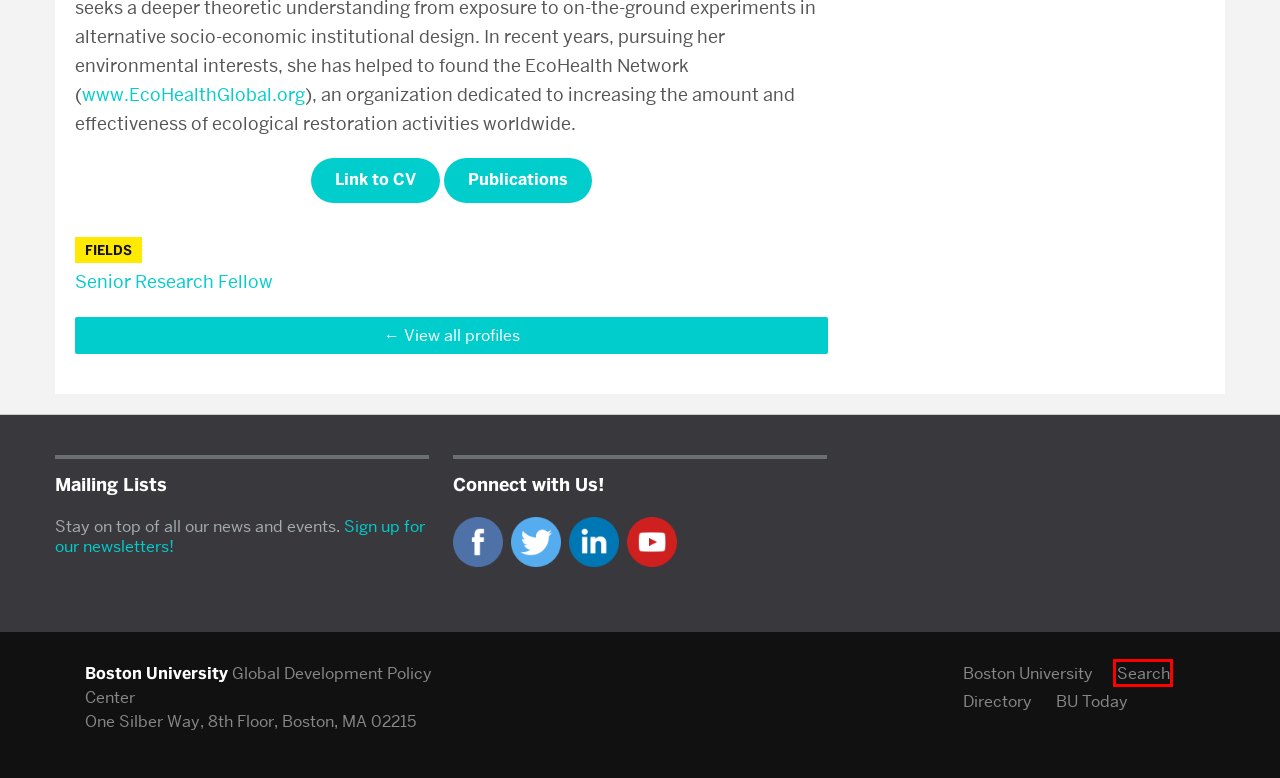Examine the screenshot of a webpage with a red bounding box around a UI element. Select the most accurate webpage description that corresponds to the new page after clicking the highlighted element. Here are the choices:
A. Neva R. Goodwin’s Publications | Economics in Context Initiative
B. BU Today | BU Today | Boston University
C. Connect with Us | Global Development Policy Center
D. Search
E. Homepage | Boston University
F. Profiles | Economics in Context Initiative
G. Senior Research Fellow | Fields | Economics in Context Initiative
H. Directory · Boston University

D